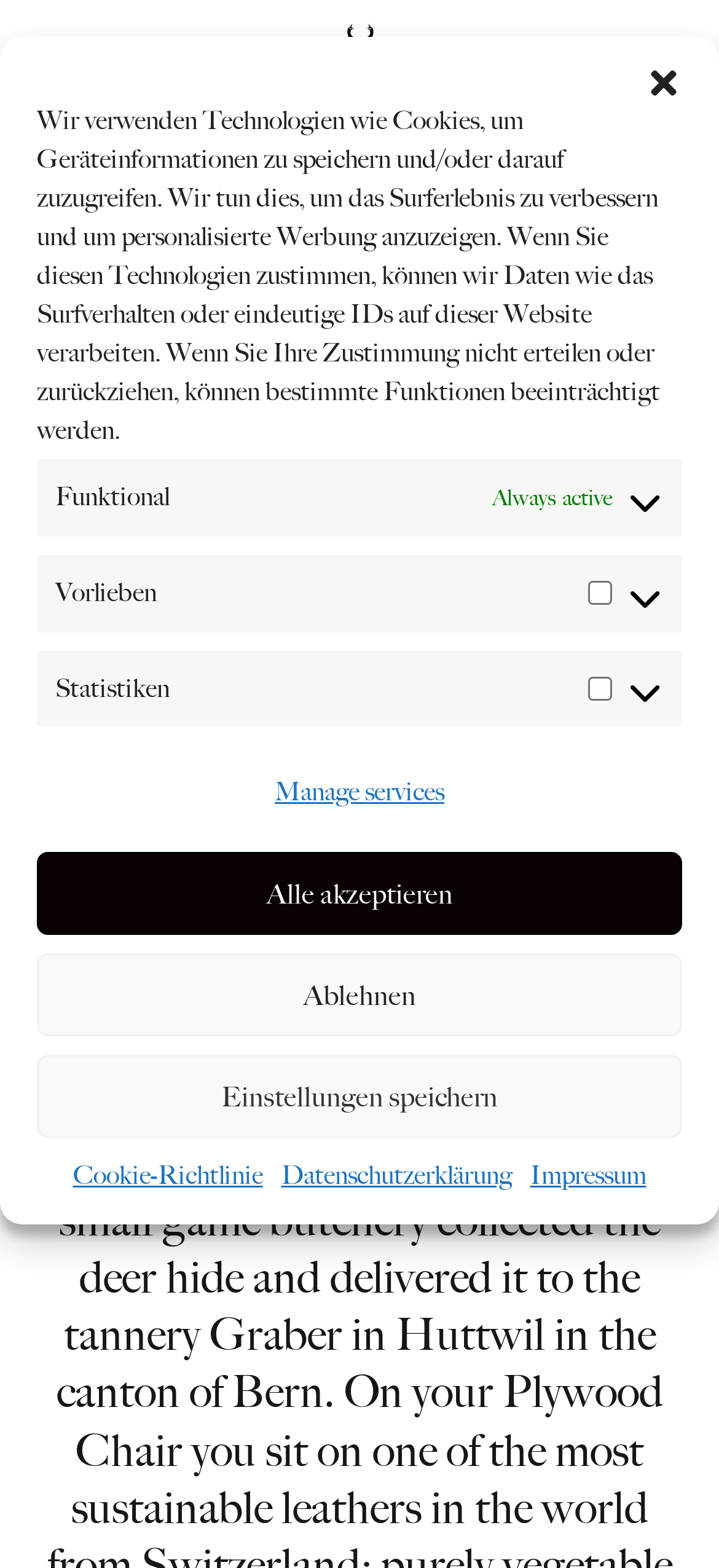Locate the bounding box coordinates of the element that should be clicked to fulfill the instruction: "Toggle the menu".

[0.051, 0.025, 0.103, 0.05]